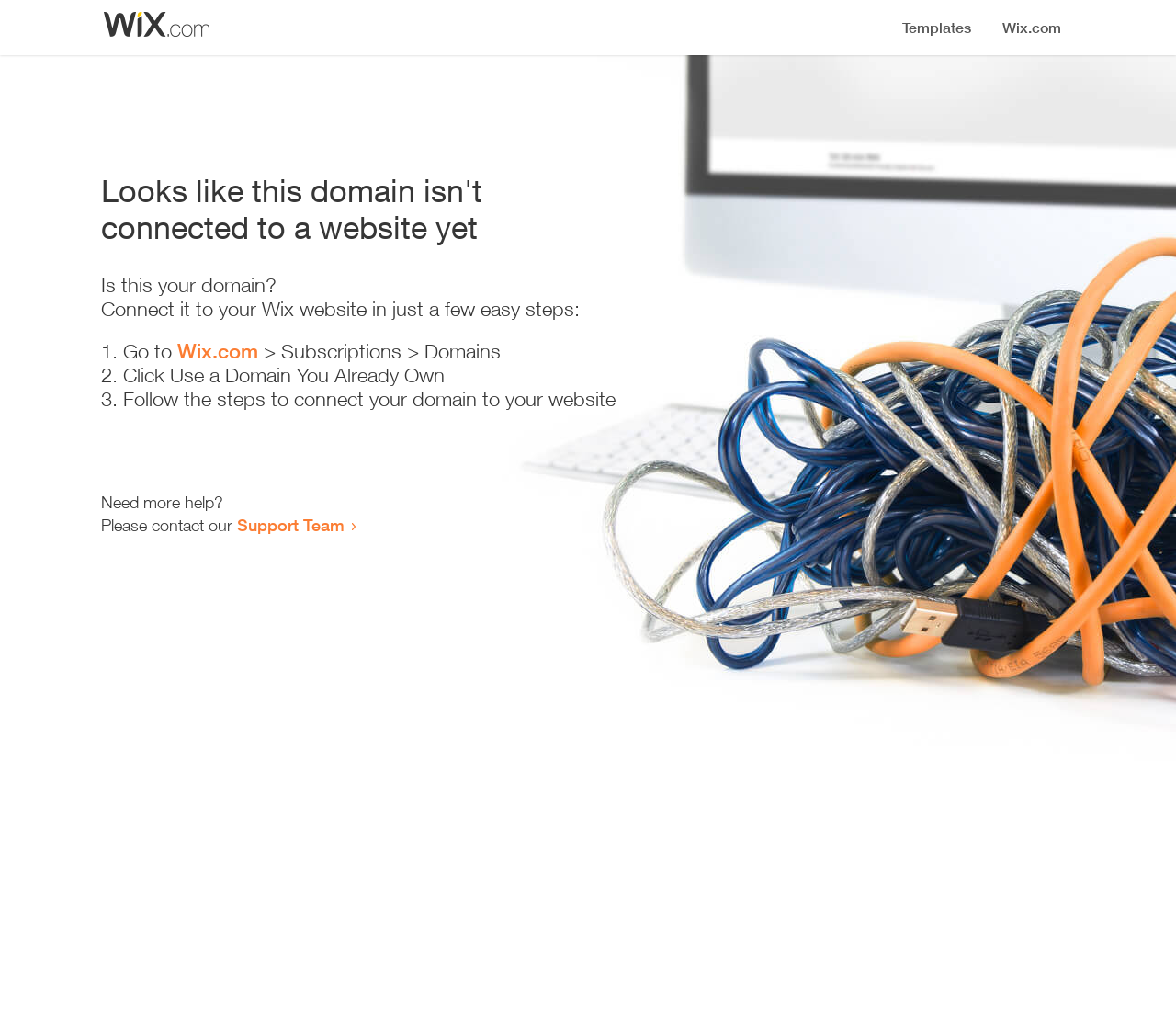Where should I go to start connecting my domain?
Respond to the question with a single word or phrase according to the image.

Wix.com